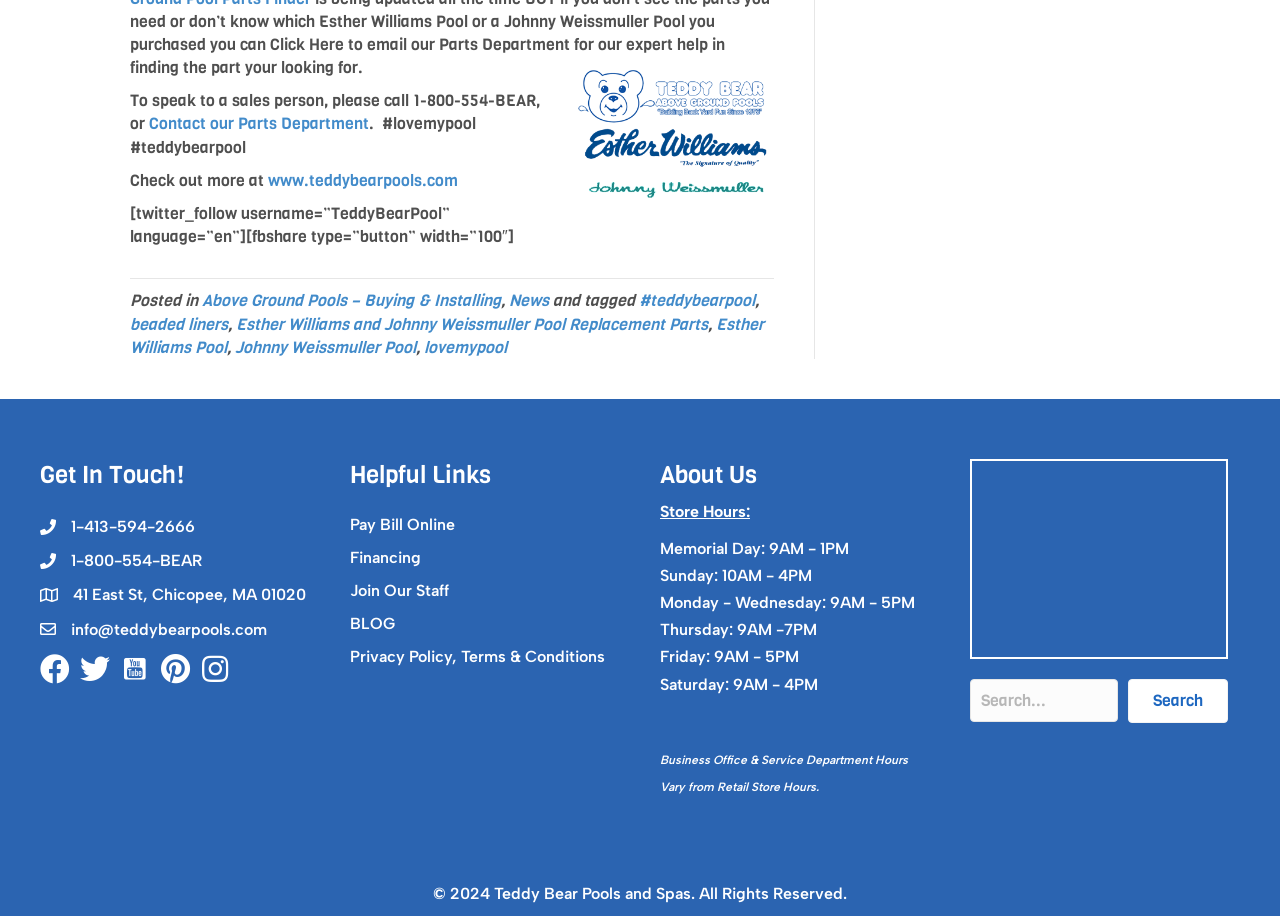Find the bounding box coordinates of the area that needs to be clicked in order to achieve the following instruction: "Get in touch through Facebook". The coordinates should be specified as four float numbers between 0 and 1, i.e., [left, top, right, bottom].

[0.031, 0.714, 0.055, 0.747]